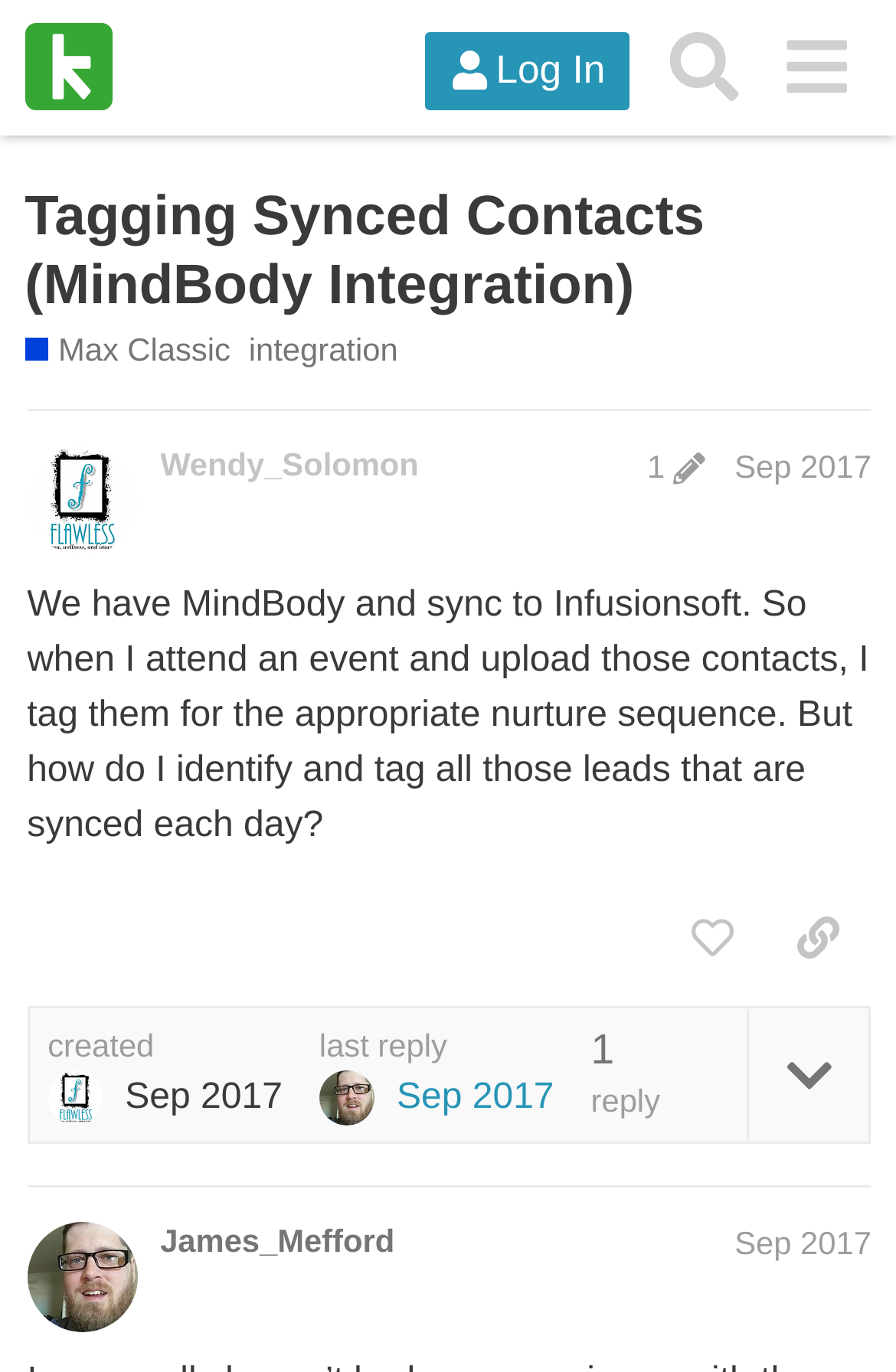Who replied to the post?
Please answer the question with as much detail as possible using the screenshot.

The post has a reply from James_Mefford, as indicated by the heading 'James_Mefford Sep 2017'.